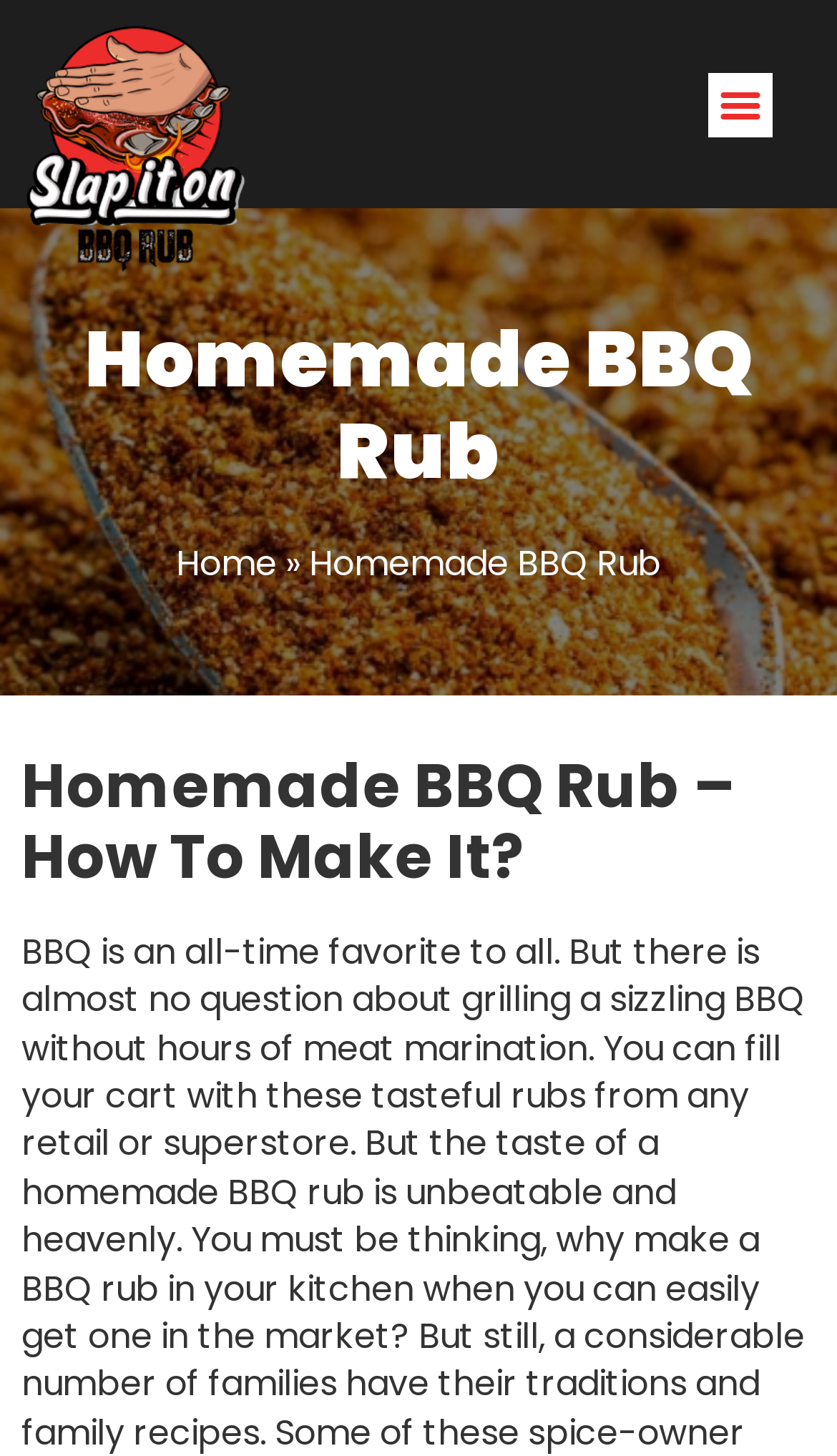Please predict the bounding box coordinates (top-left x, top-left y, bottom-right x, bottom-right y) for the UI element in the screenshot that fits the description: Menu

[0.846, 0.049, 0.923, 0.094]